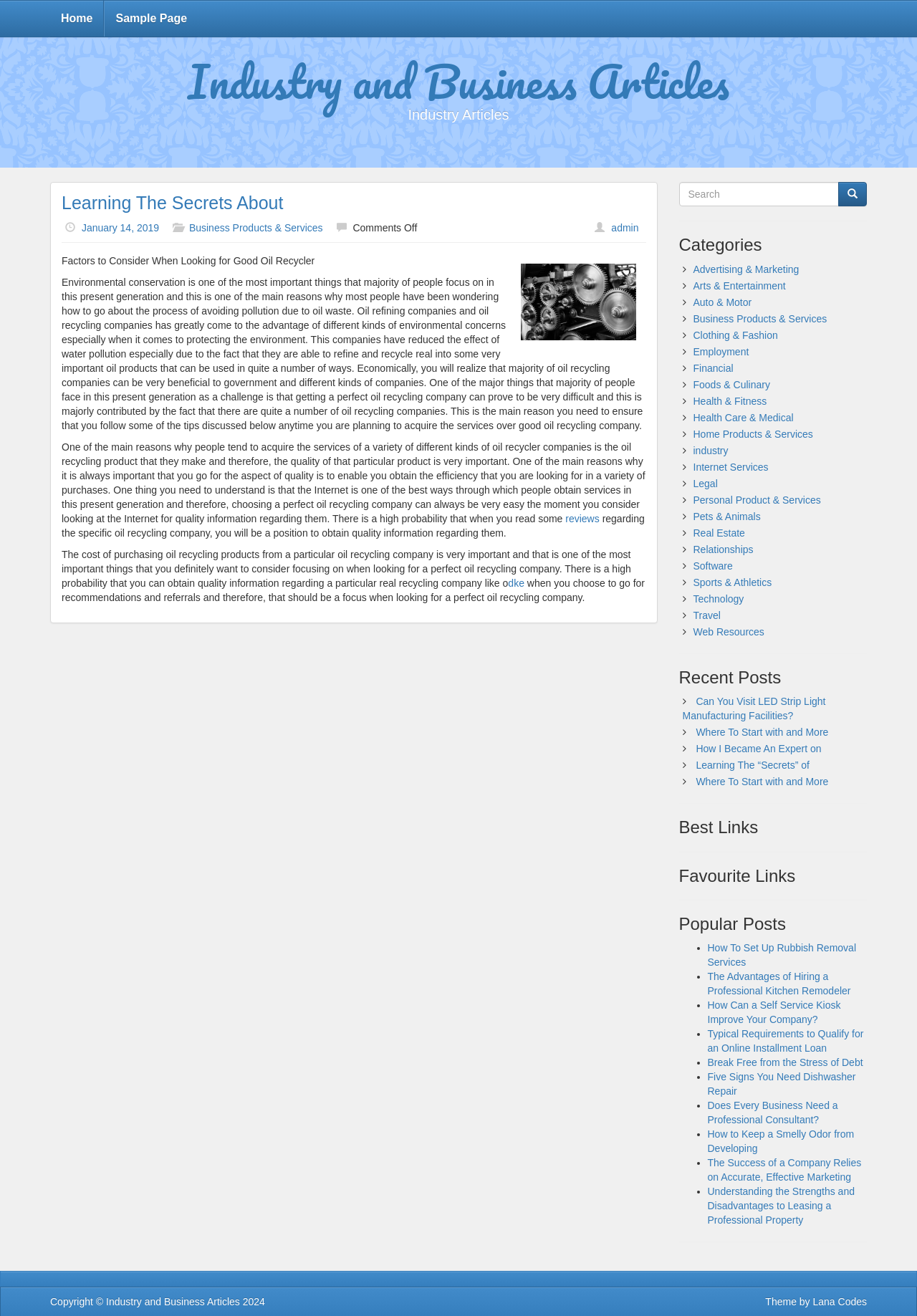Respond to the question below with a concise word or phrase:
How many recent posts are listed on the webpage?

5